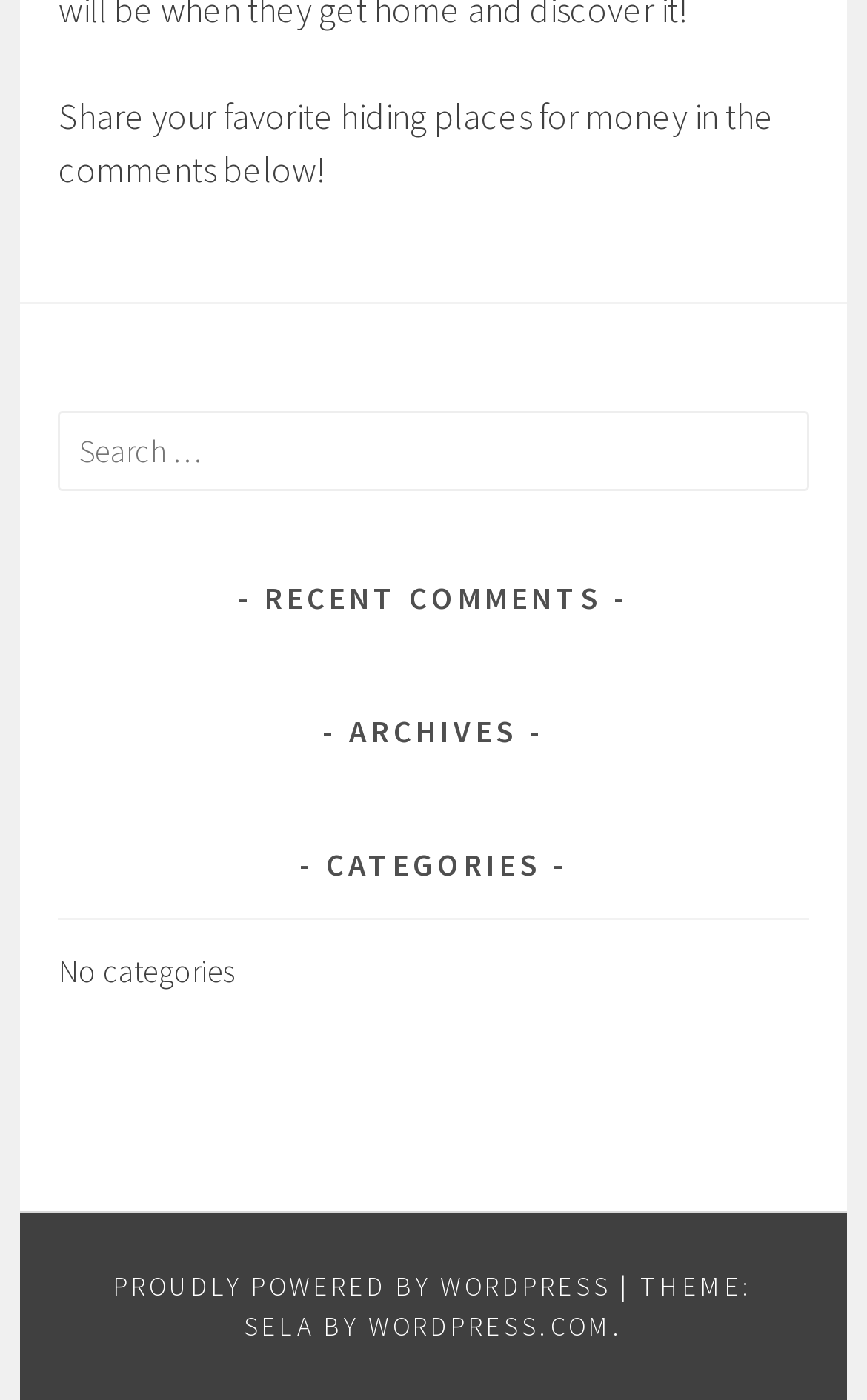How many search fields are available?
Refer to the image and respond with a one-word or short-phrase answer.

One